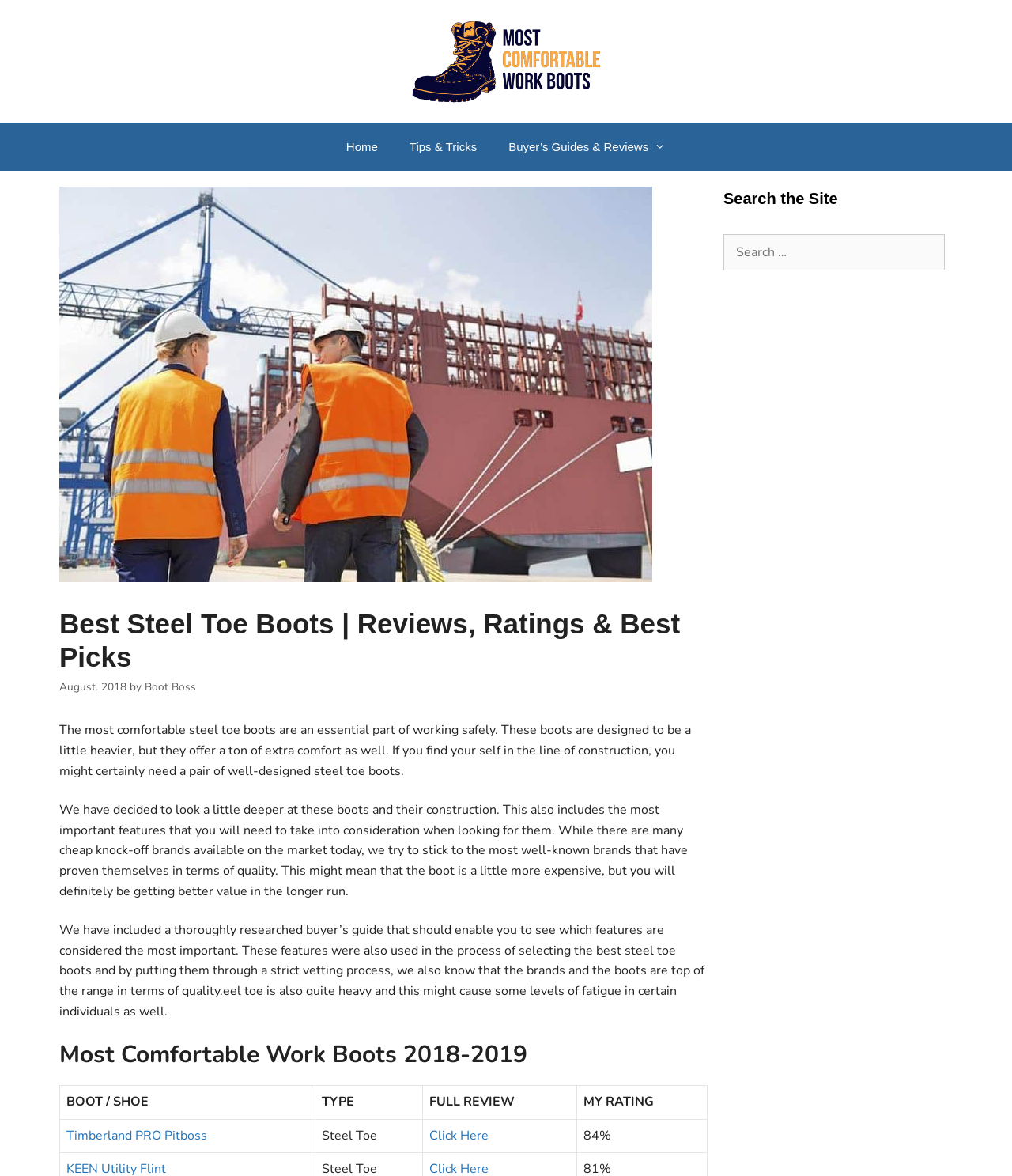Locate the bounding box coordinates of the region to be clicked to comply with the following instruction: "Click on the 'Most Comfortable Work Boots' link". The coordinates must be four float numbers between 0 and 1, in the form [left, top, right, bottom].

[0.406, 0.044, 0.594, 0.059]